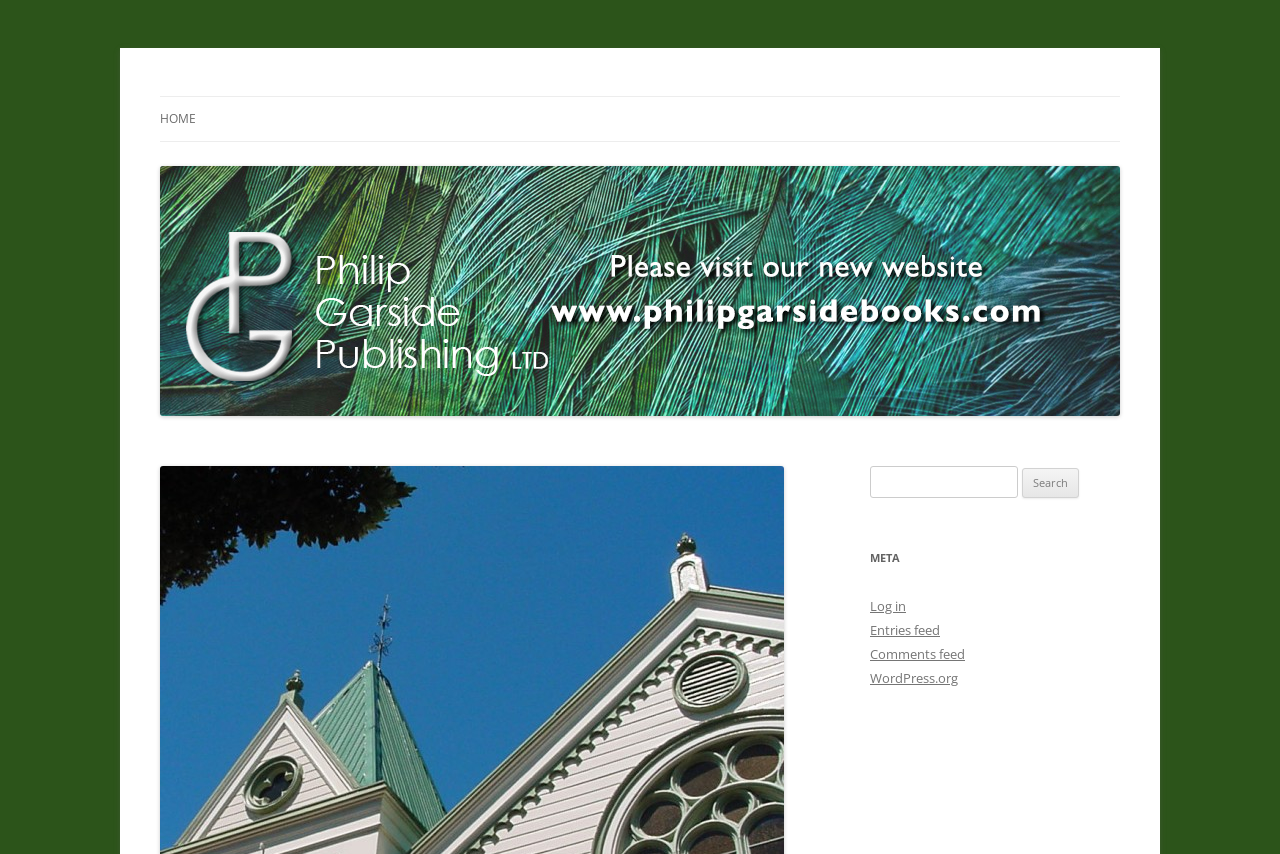Locate the bounding box coordinates of the element that needs to be clicked to carry out the instruction: "Log in to the website". The coordinates should be given as four float numbers ranging from 0 to 1, i.e., [left, top, right, bottom].

[0.68, 0.699, 0.708, 0.72]